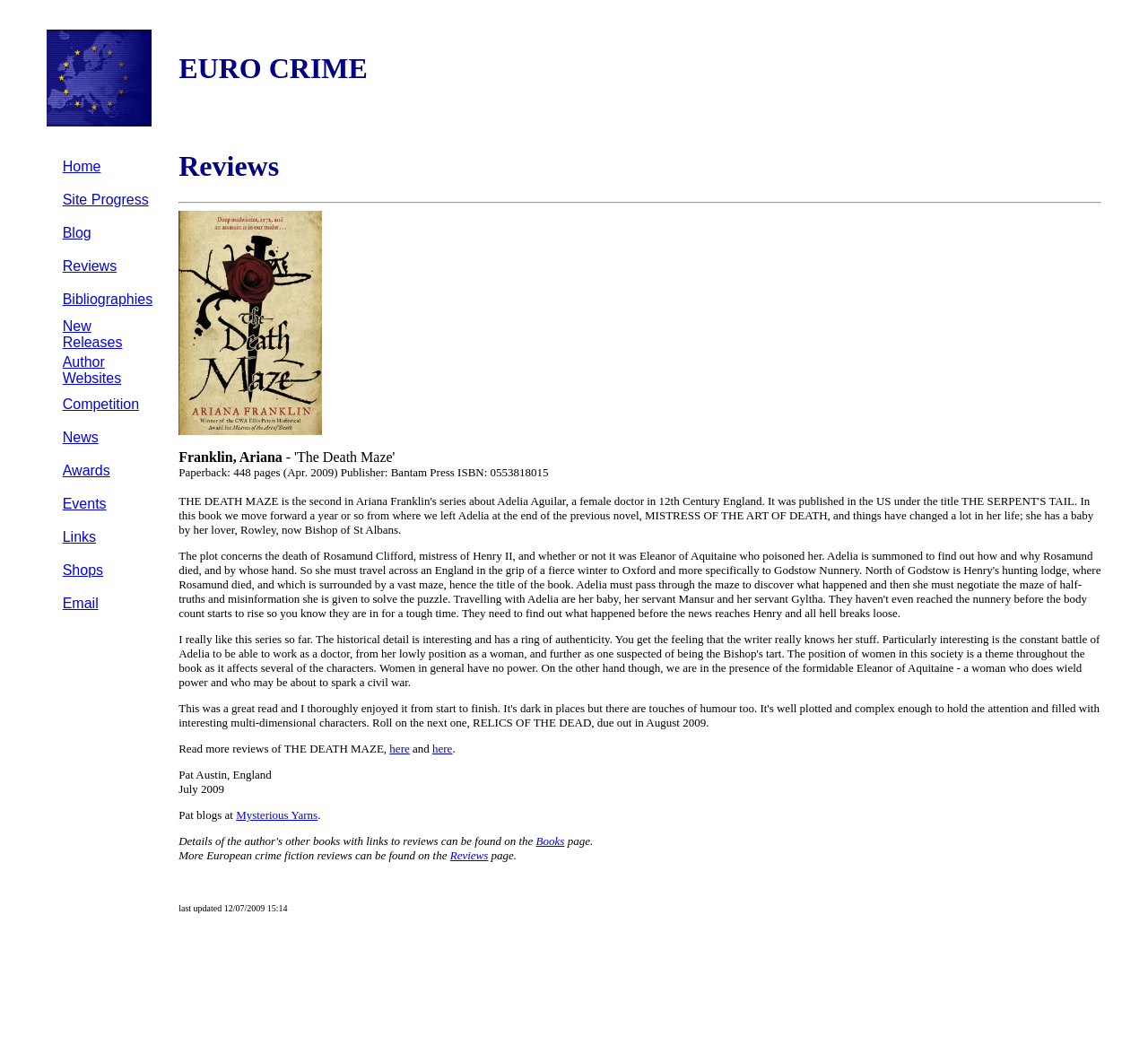Using the format (top-left x, top-left y, bottom-right x, bottom-right y), provide the bounding box coordinates for the described UI element. All values should be floating point numbers between 0 and 1: Mysterious Yarns

[0.206, 0.767, 0.277, 0.78]